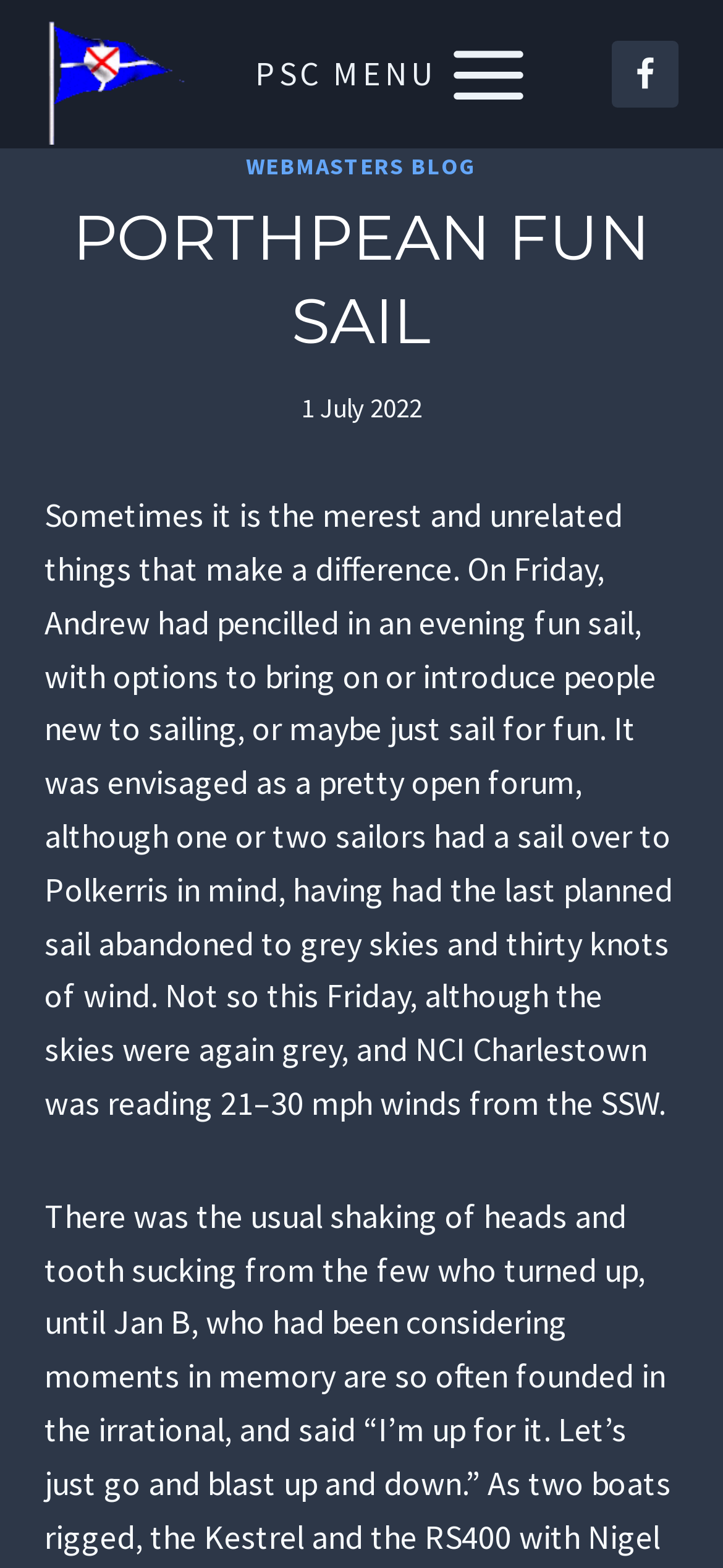Identify the bounding box coordinates for the UI element described as follows: Facebook. Use the format (top-left x, top-left y, bottom-right x, bottom-right y) and ensure all values are floating point numbers between 0 and 1.

[0.846, 0.026, 0.938, 0.069]